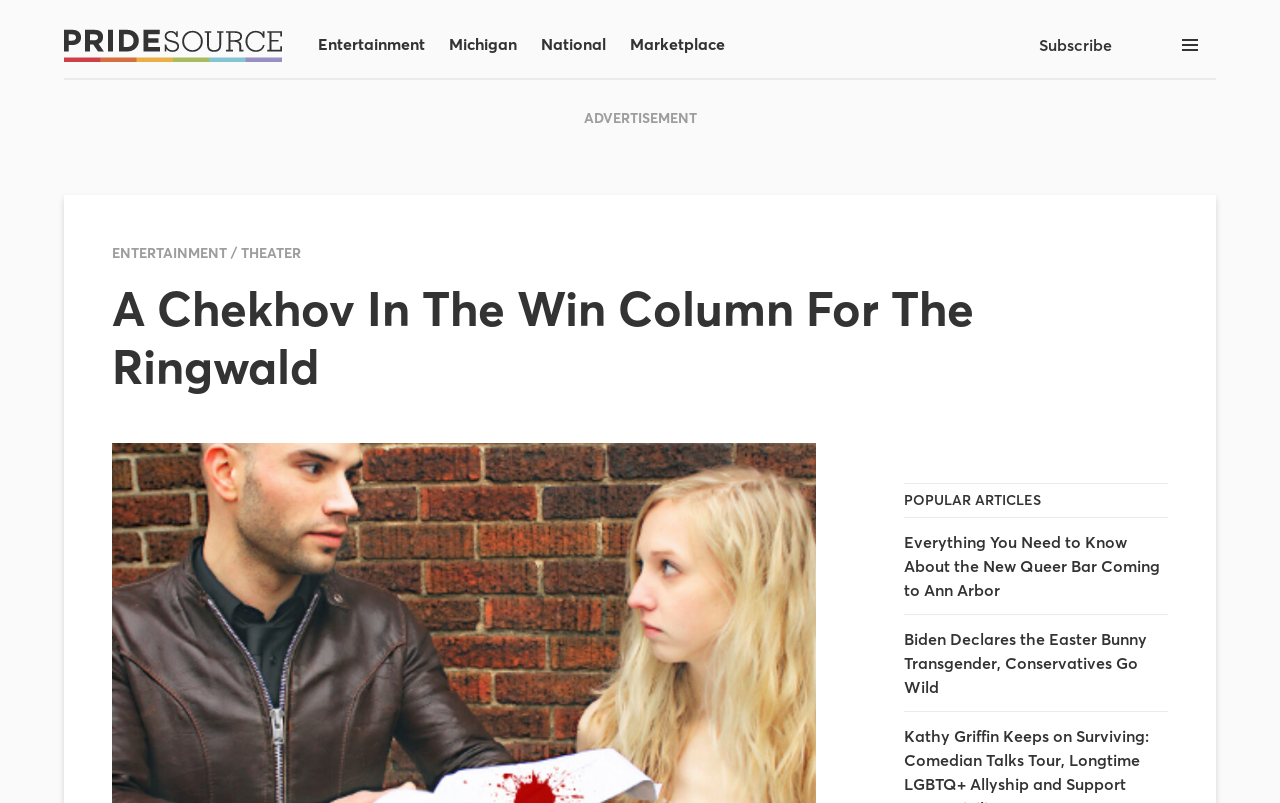How many popular articles are listed?
Use the image to answer the question with a single word or phrase.

2